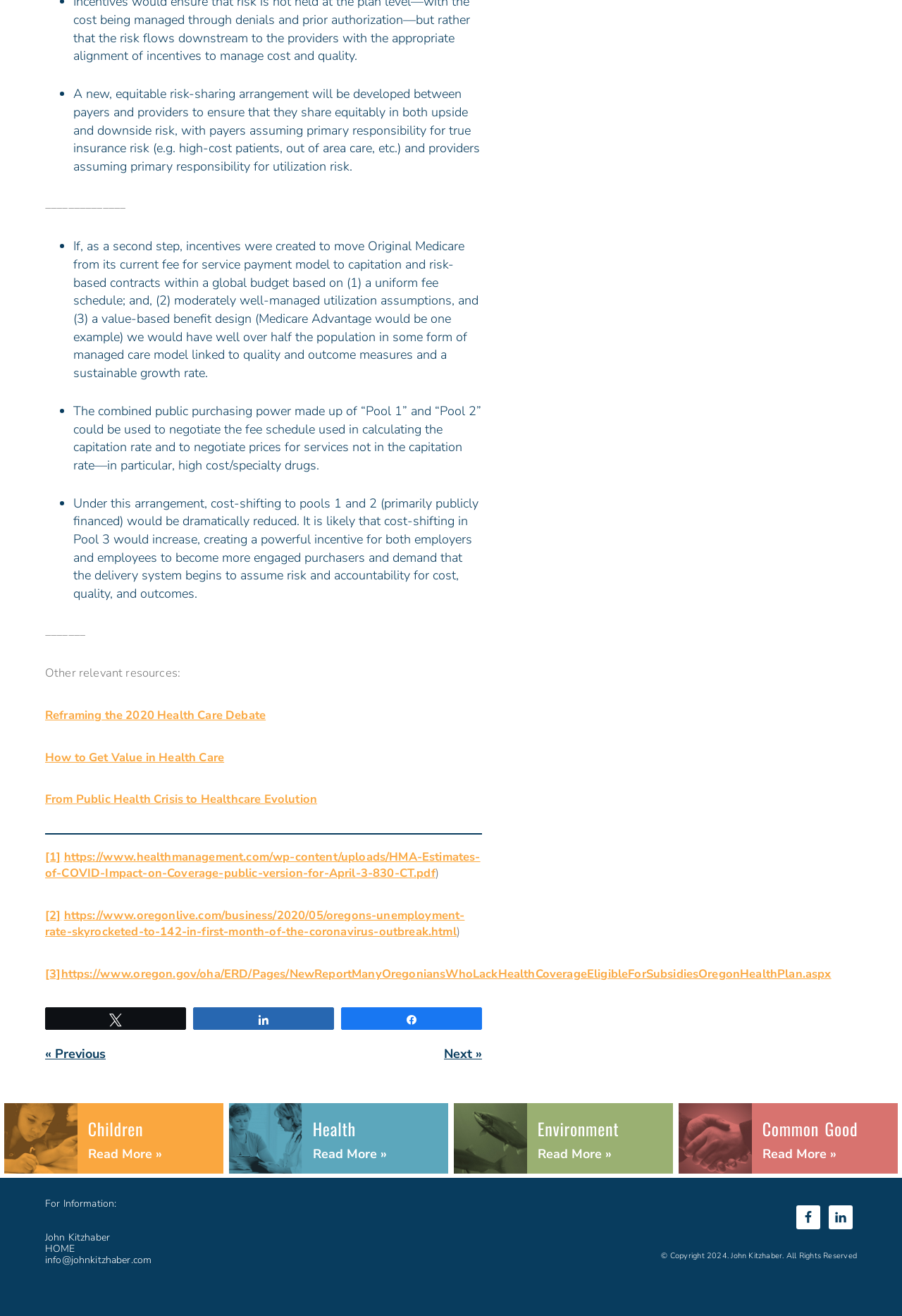Identify and provide the bounding box coordinates of the UI element described: "Common Good". The coordinates should be formatted as [left, top, right, bottom], with each number being a float between 0 and 1.

[0.845, 0.846, 0.984, 0.87]